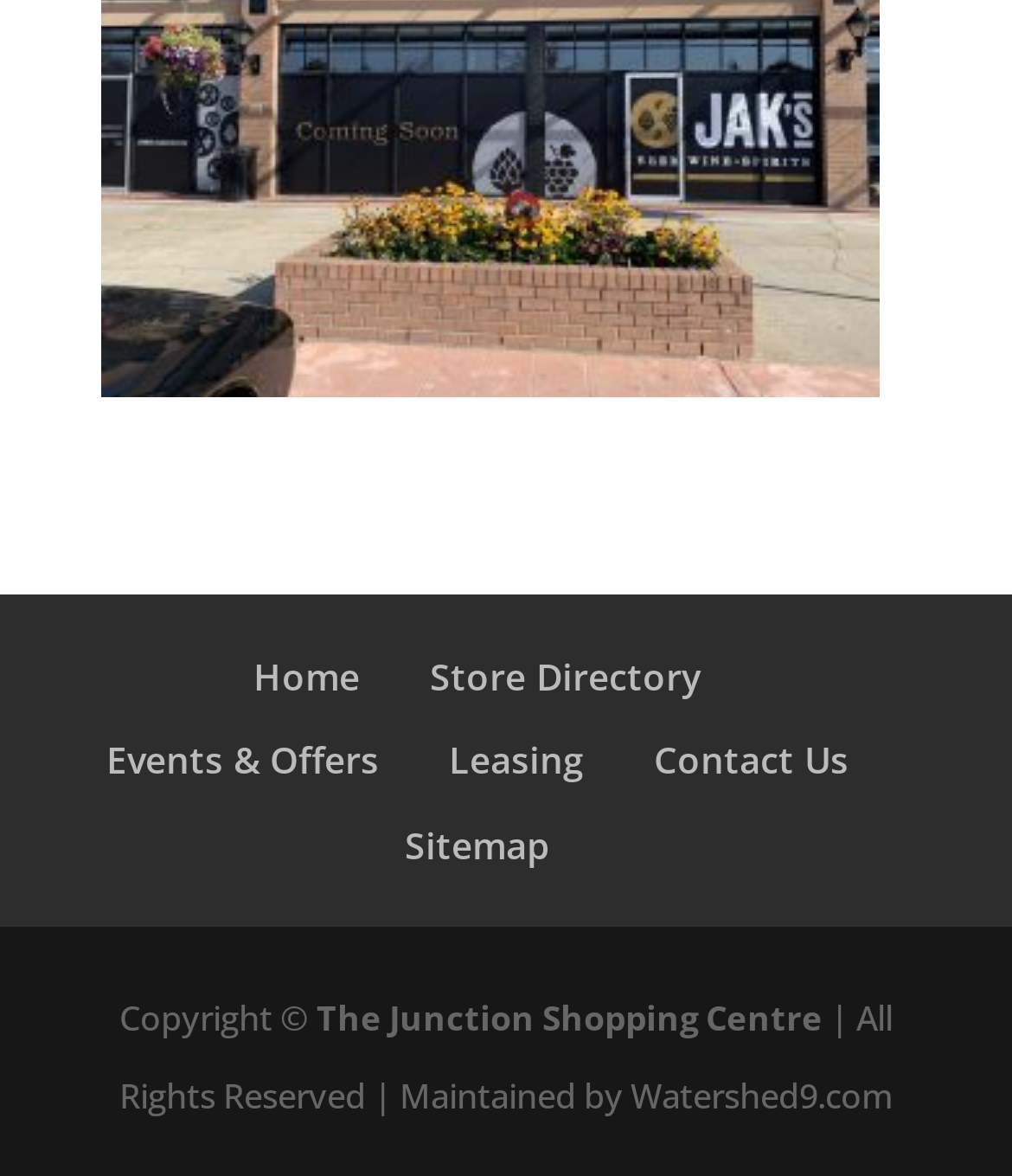Please answer the following question using a single word or phrase: 
What is the purpose of the 'Leasing' link?

To provide leasing information